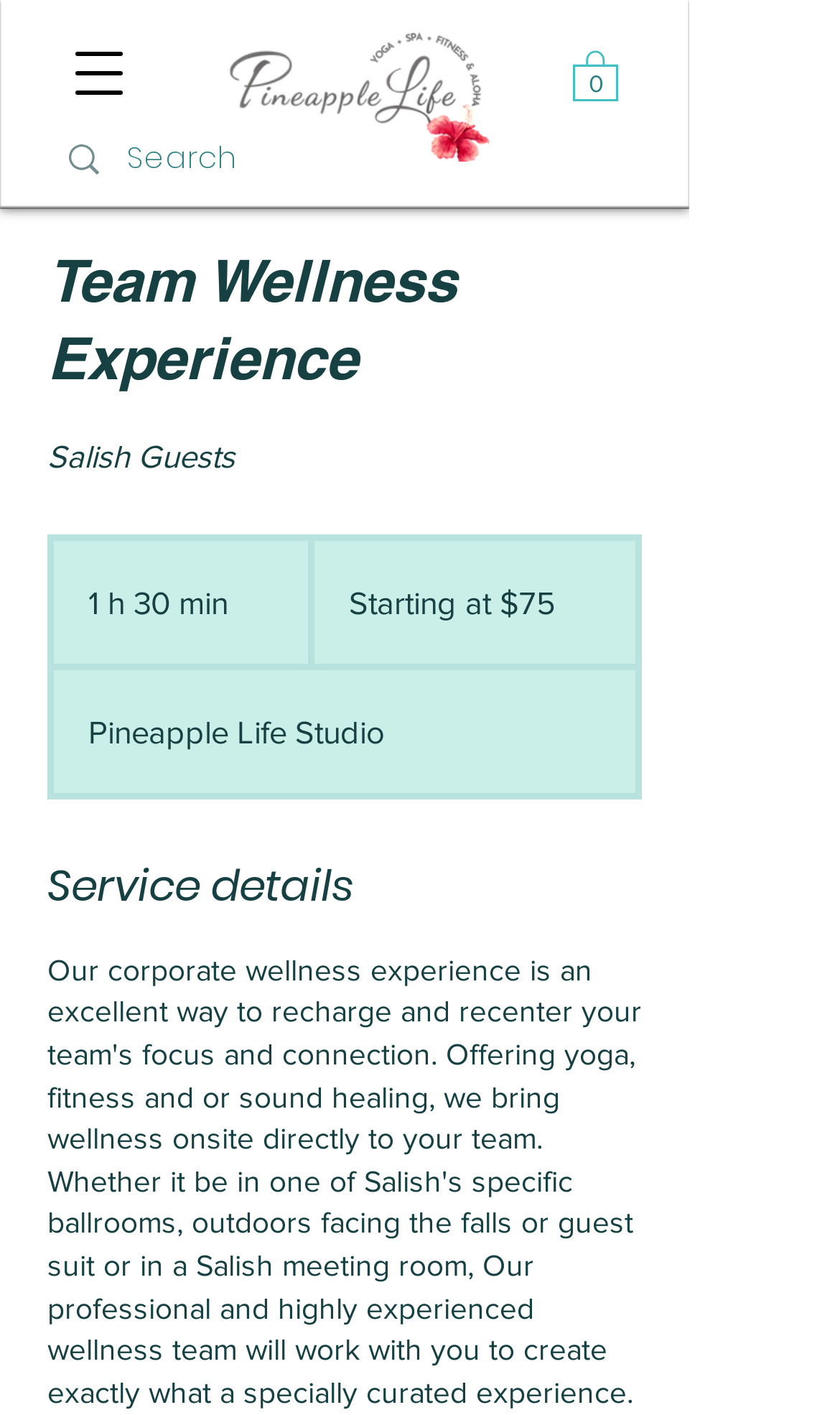Identify the bounding box for the described UI element: "aria-label="Search" name="q" placeholder="Search"".

[0.151, 0.084, 0.674, 0.14]